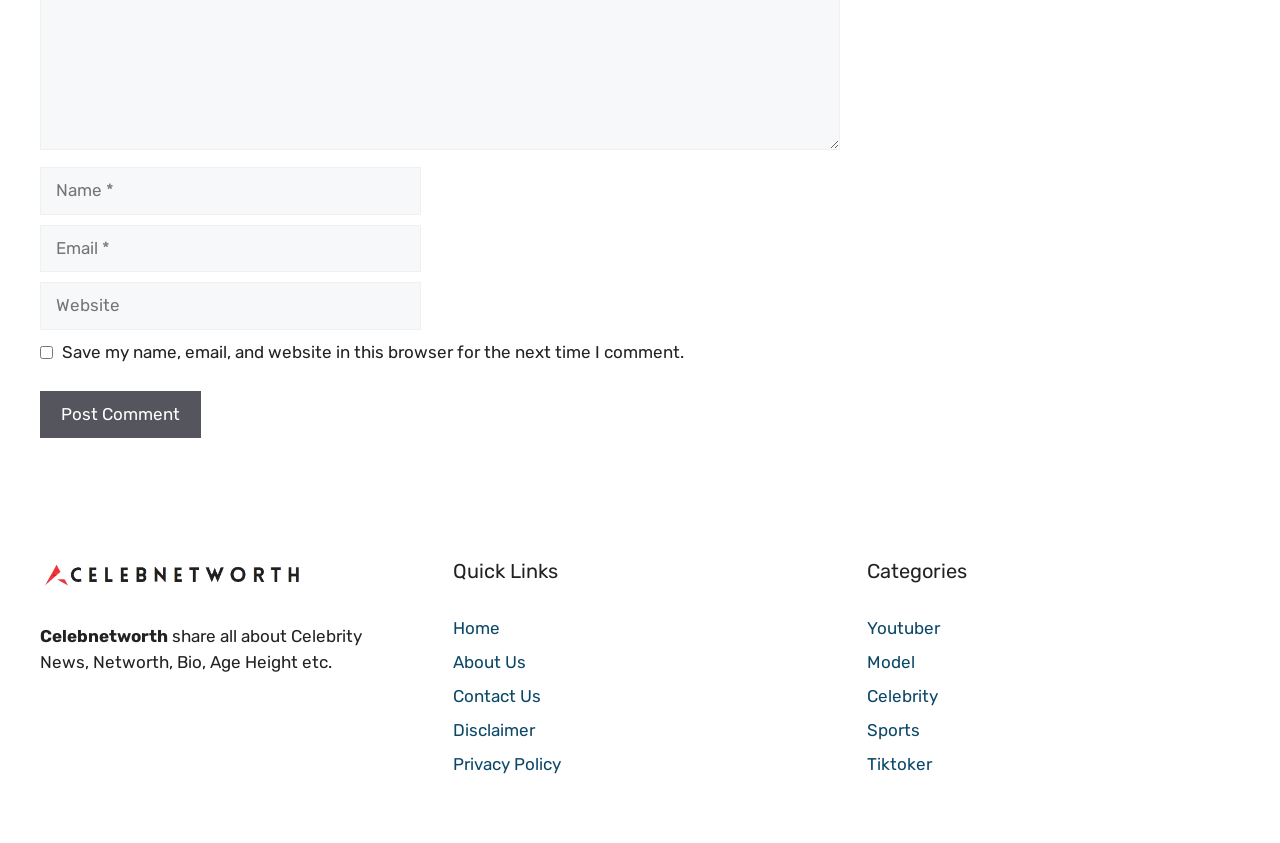Given the description Pioneer Broadcaster of the Year, predict the bounding box coordinates of the UI element. Ensure the coordinates are in the format (top-left x, top-left y, bottom-right x, bottom-right y) and all values are between 0 and 1.

None